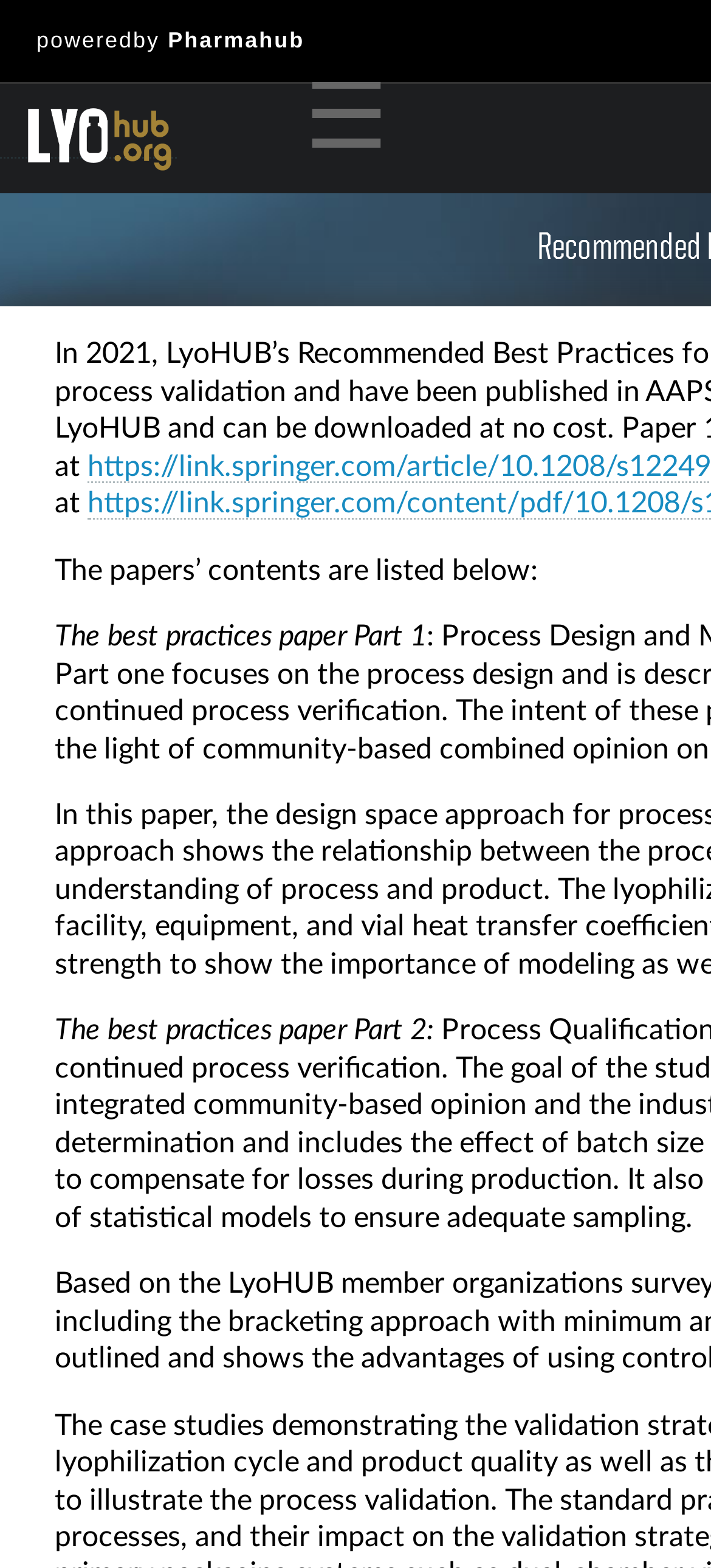Given the webpage screenshot, identify the bounding box of the UI element that matches this description: "aria-label="Linkedin"".

None